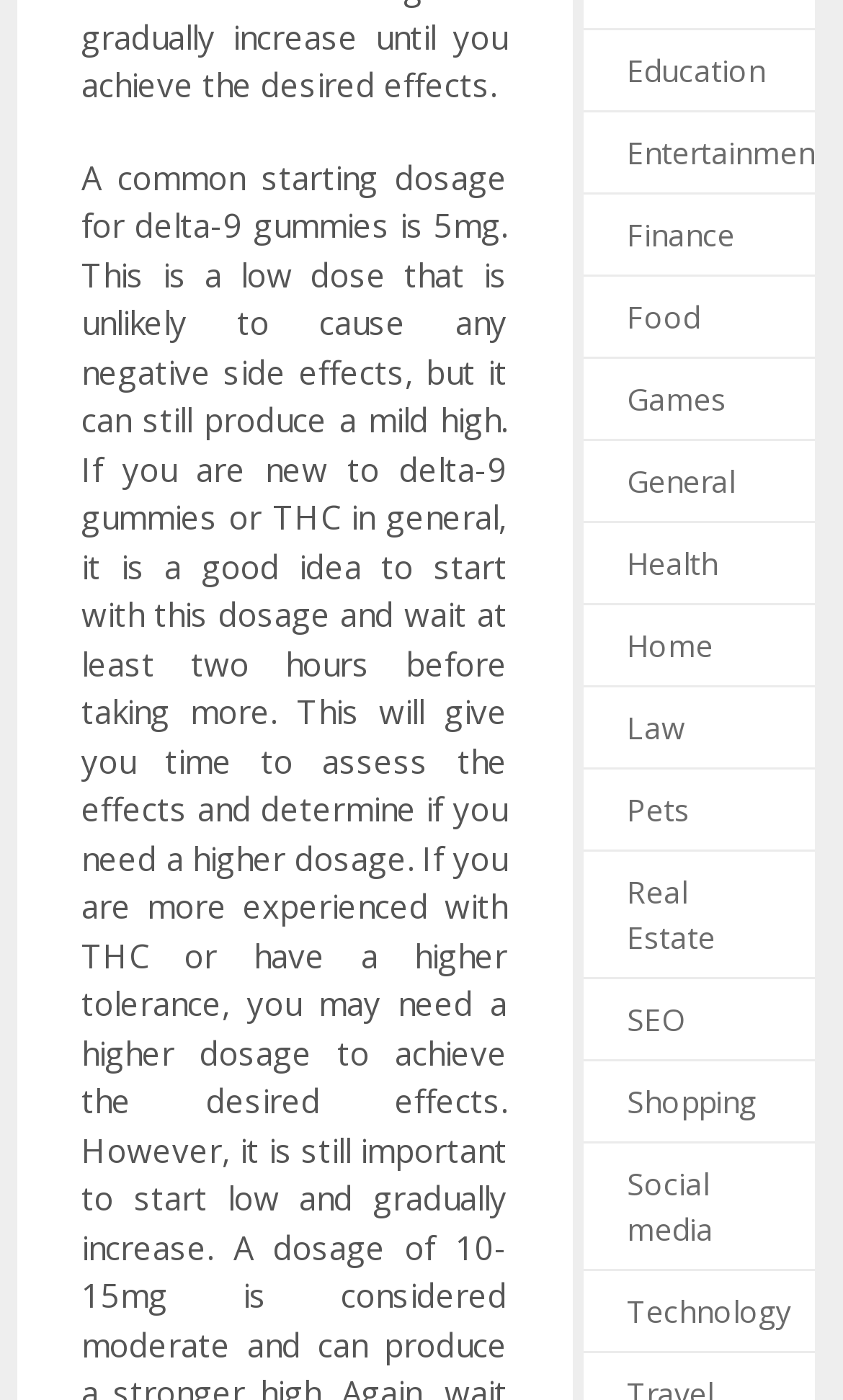Look at the image and write a detailed answer to the question: 
Is there a category for online platforms?

I can see a link labeled 'Social media', which suggests that there is a category for online platforms on this webpage.